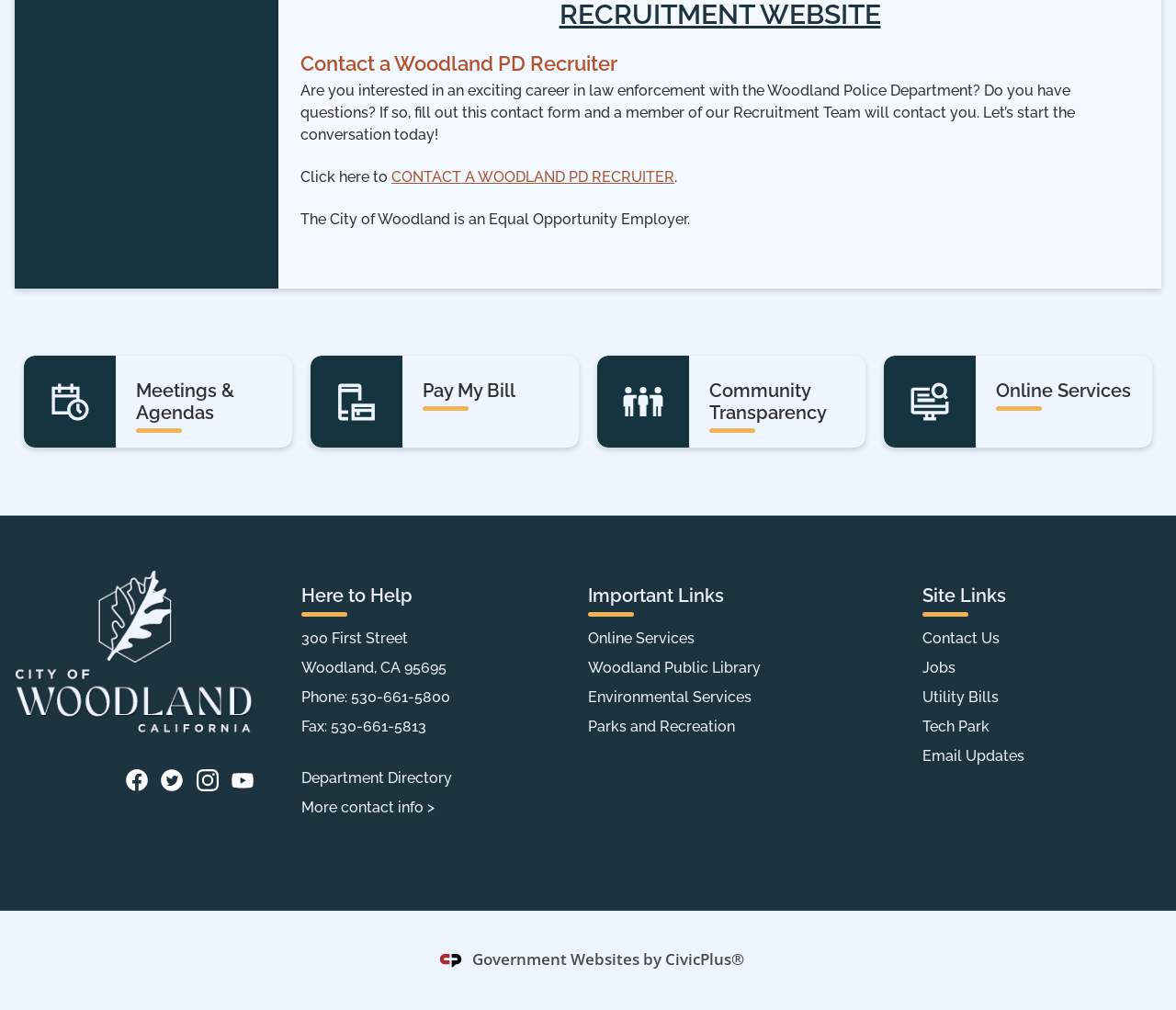Determine the bounding box coordinates for the clickable element to execute this instruction: "Contact a Woodland PD Recruiter". Provide the coordinates as four float numbers between 0 and 1, i.e., [left, top, right, bottom].

[0.333, 0.167, 0.573, 0.184]